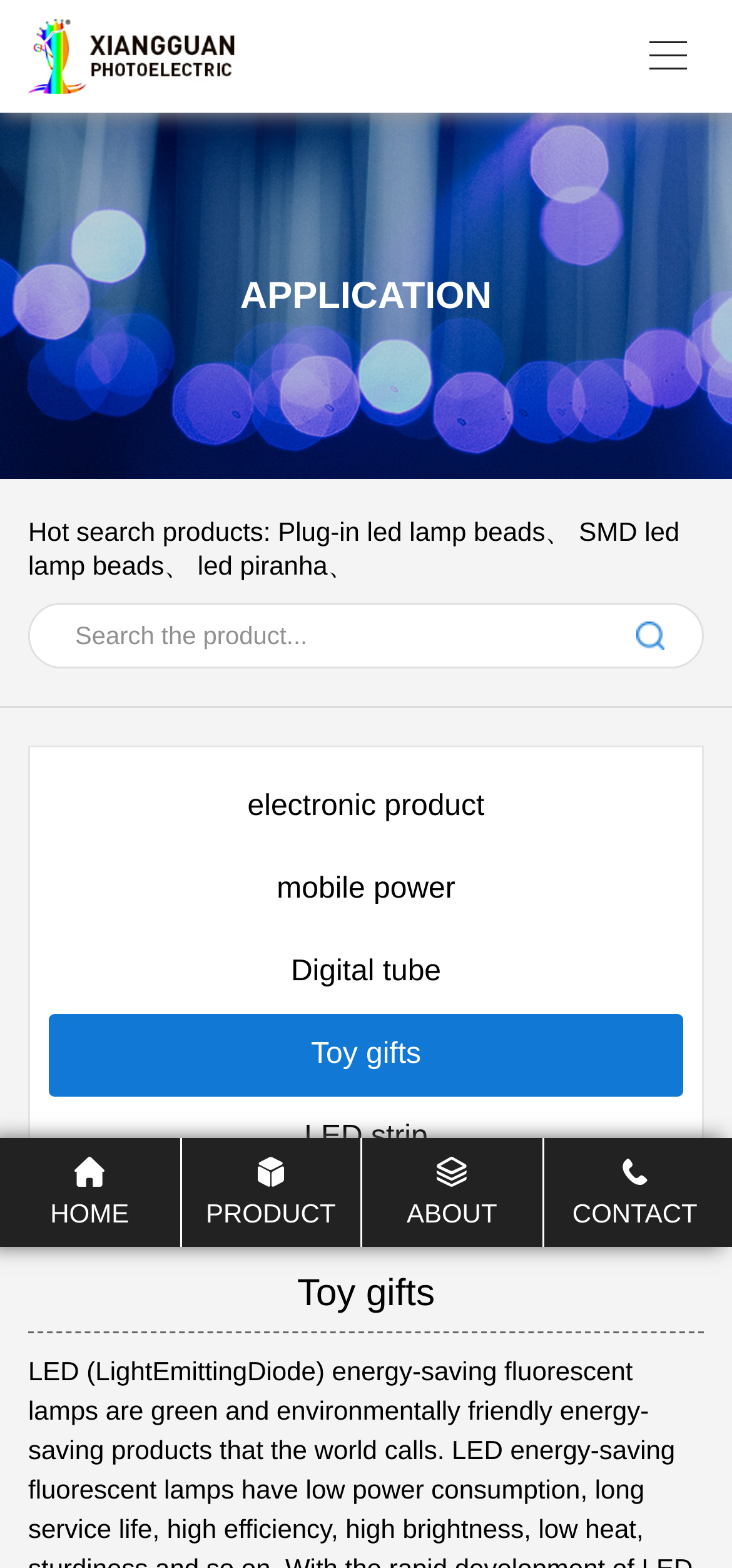Please find the bounding box coordinates of the element that needs to be clicked to perform the following instruction: "View electronic products". The bounding box coordinates should be four float numbers between 0 and 1, represented as [left, top, right, bottom].

[0.067, 0.489, 0.933, 0.541]